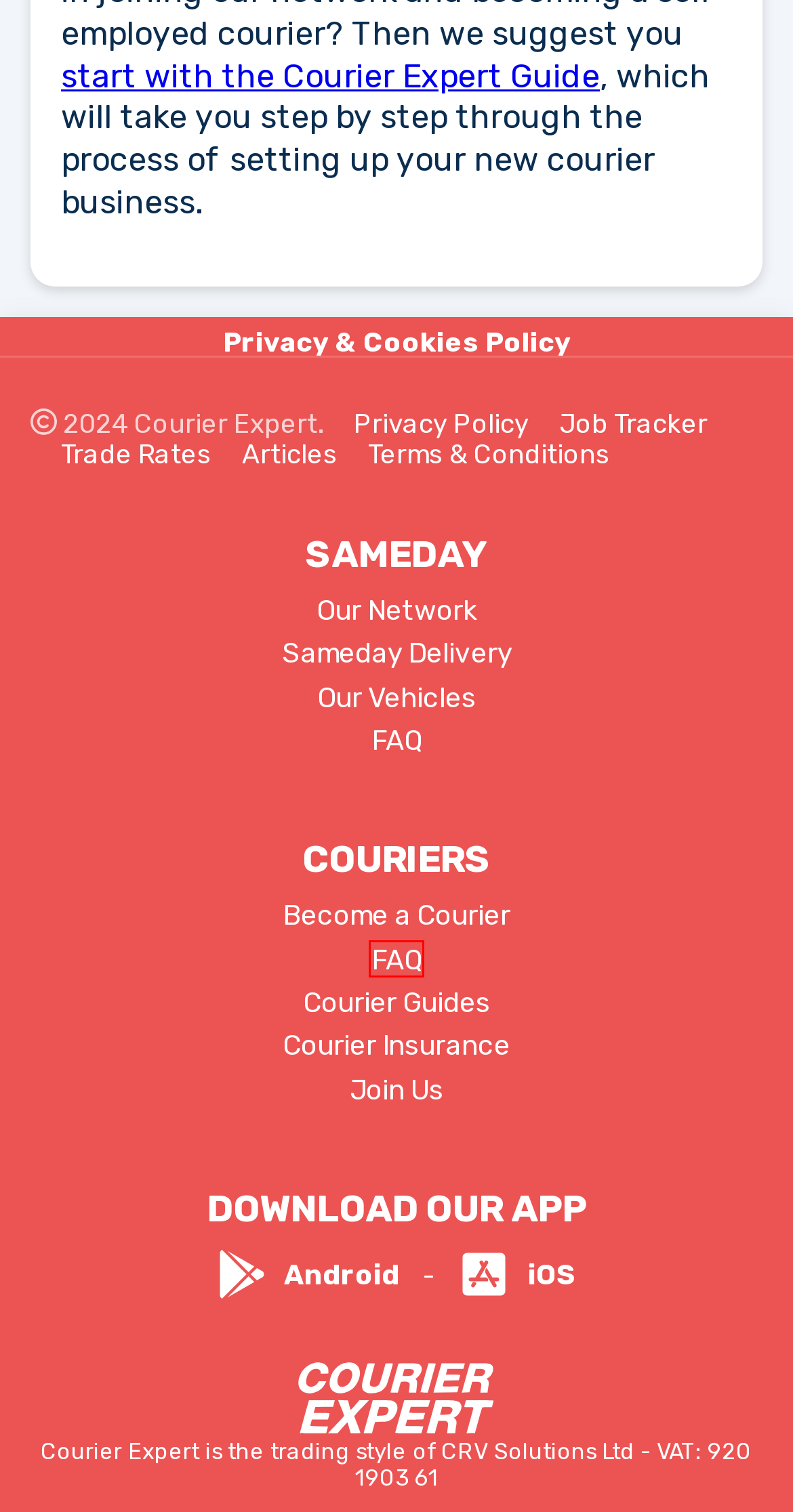Given a webpage screenshot featuring a red rectangle around a UI element, please determine the best description for the new webpage that appears after the element within the bounding box is clicked. The options are:
A. Sameday Courier Delivery FAQ | Courier Expert
B. Articles | Courier Expert
C. Courier Expert Guide | Courier Expert
D. Sameday | Courier Expert
E. Become a Courier | Courier Expert
F. FAQ | Courier Expert
G. Our Vehicles | Courier Expert
H. UK Network | Courier Expert

F